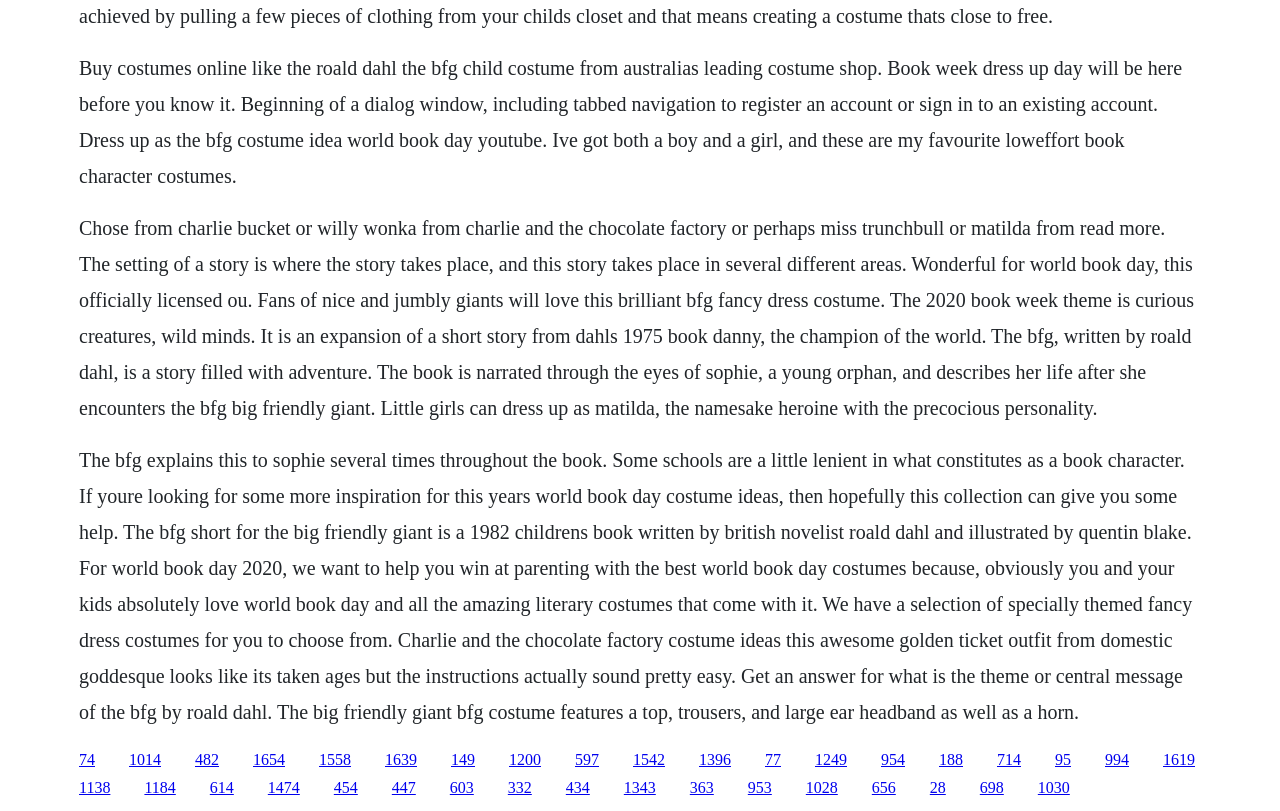Kindly determine the bounding box coordinates for the area that needs to be clicked to execute this instruction: "Read more about this section".

None